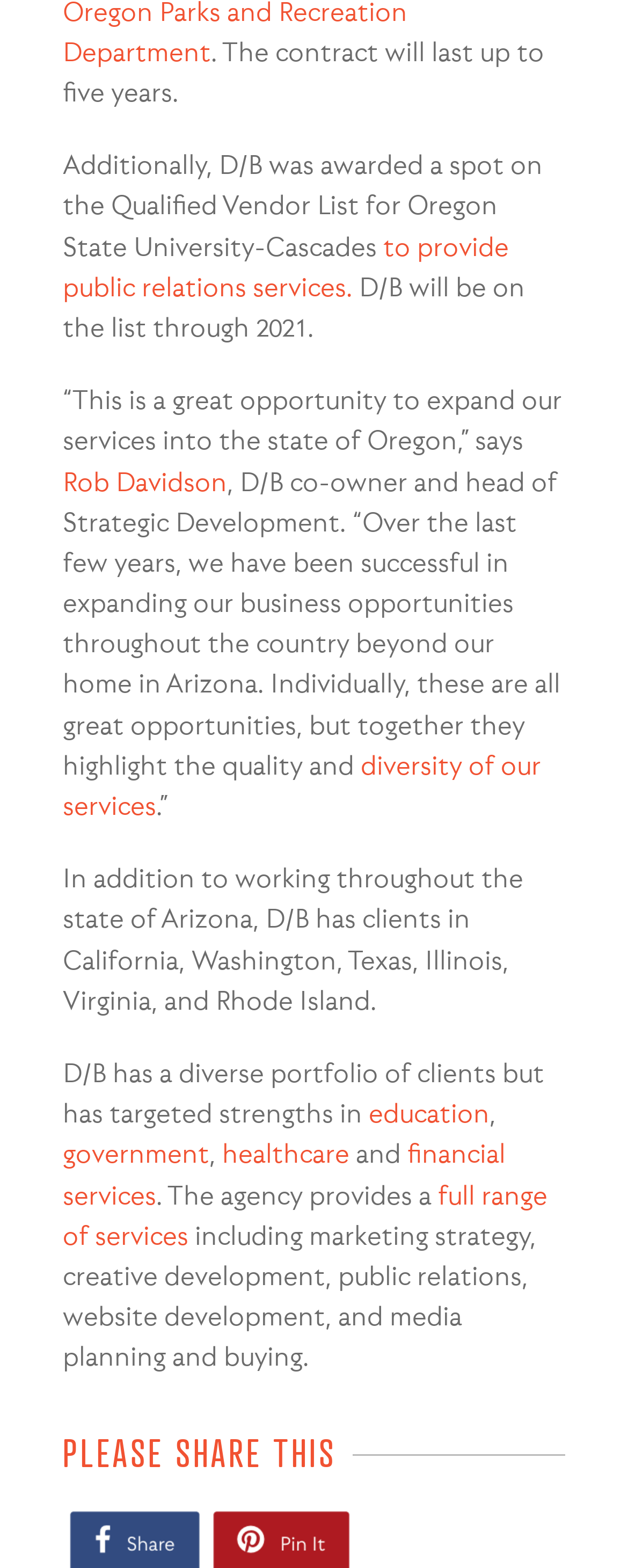Using the information in the image, give a comprehensive answer to the question: 
What are the targeted strengths of D/B?

The answer can be found in the paragraph that mentions the targeted strengths of D/B, which are education, government, healthcare, and financial services.